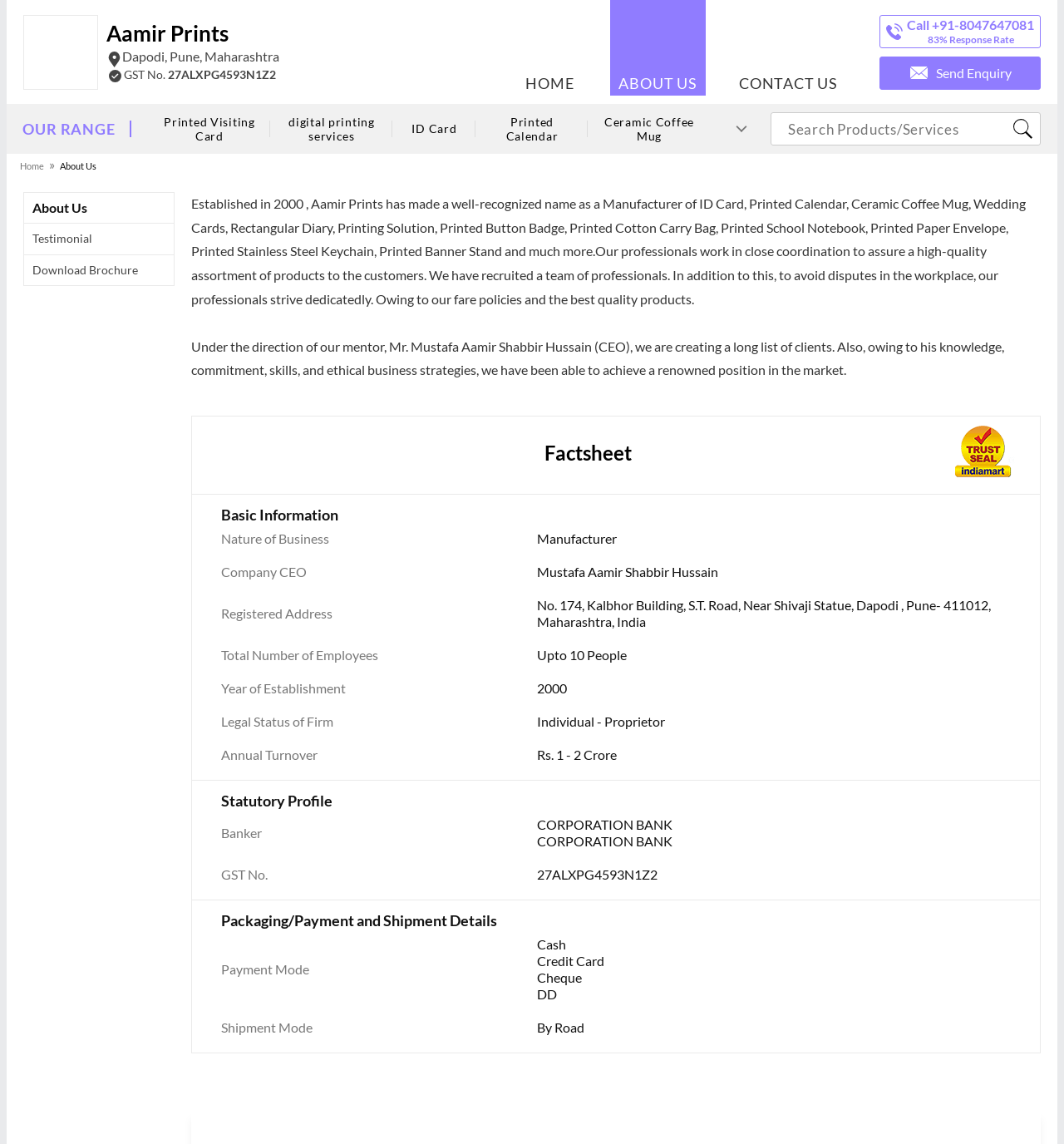What is the mode of shipment used by the company?
Please answer using one word or phrase, based on the screenshot.

By Road